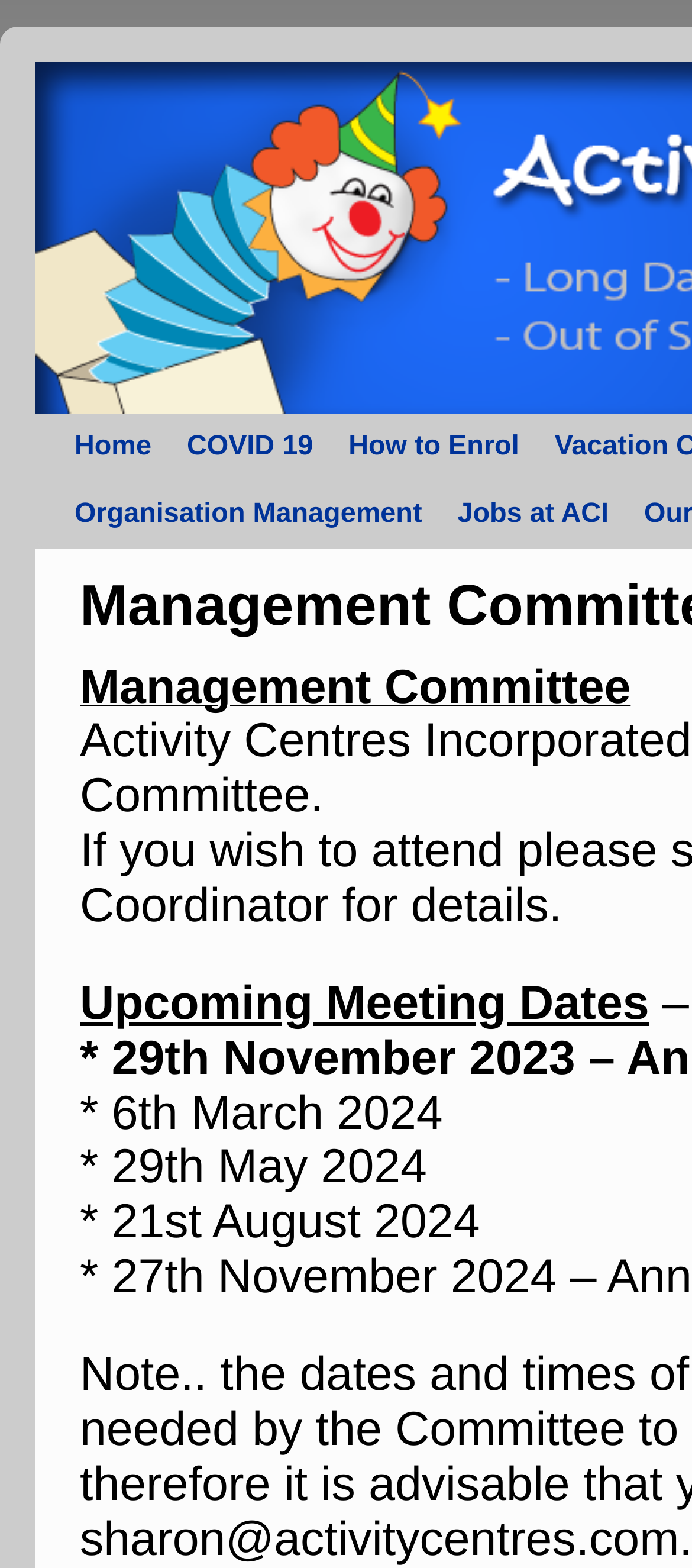Is there a link to 'COVID 19' information?
Provide a one-word or short-phrase answer based on the image.

Yes